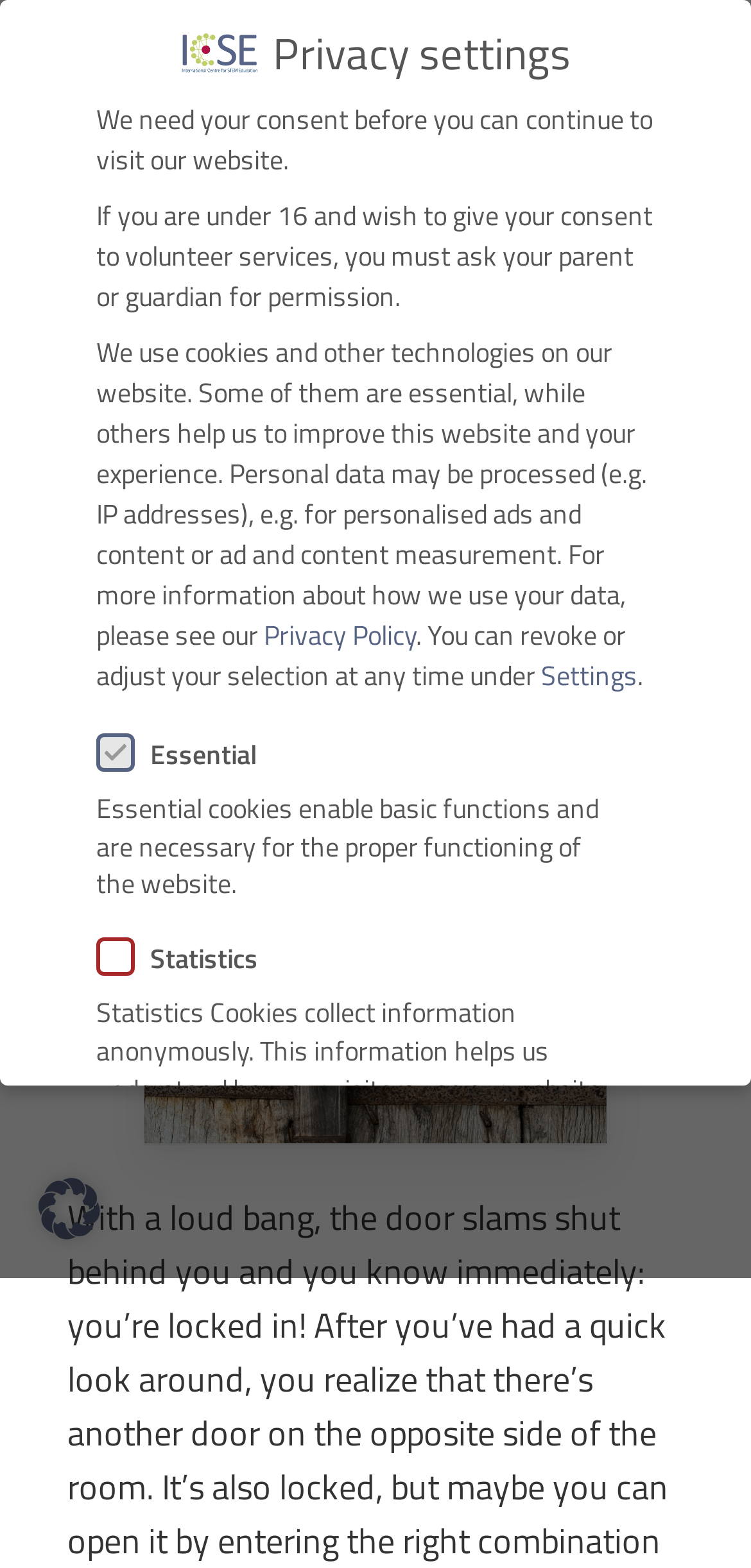Kindly provide the bounding box coordinates of the section you need to click on to fulfill the given instruction: "Click the ICSE logo".

[0.046, 0.015, 0.264, 0.07]